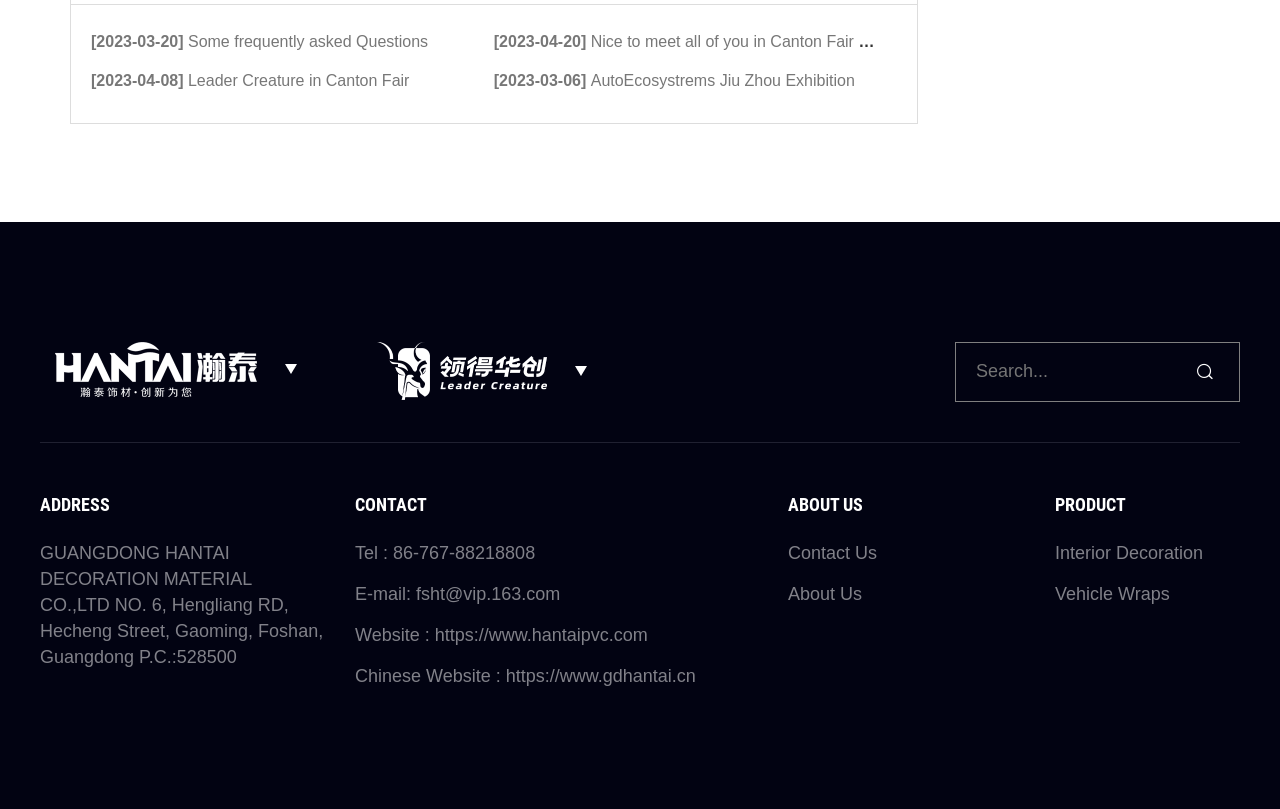What is the website URL?
Respond to the question with a well-detailed and thorough answer.

I found the website URL by looking at the contact section of the webpage, where it is written as 'Website : https://www.hantaipvc.com'.